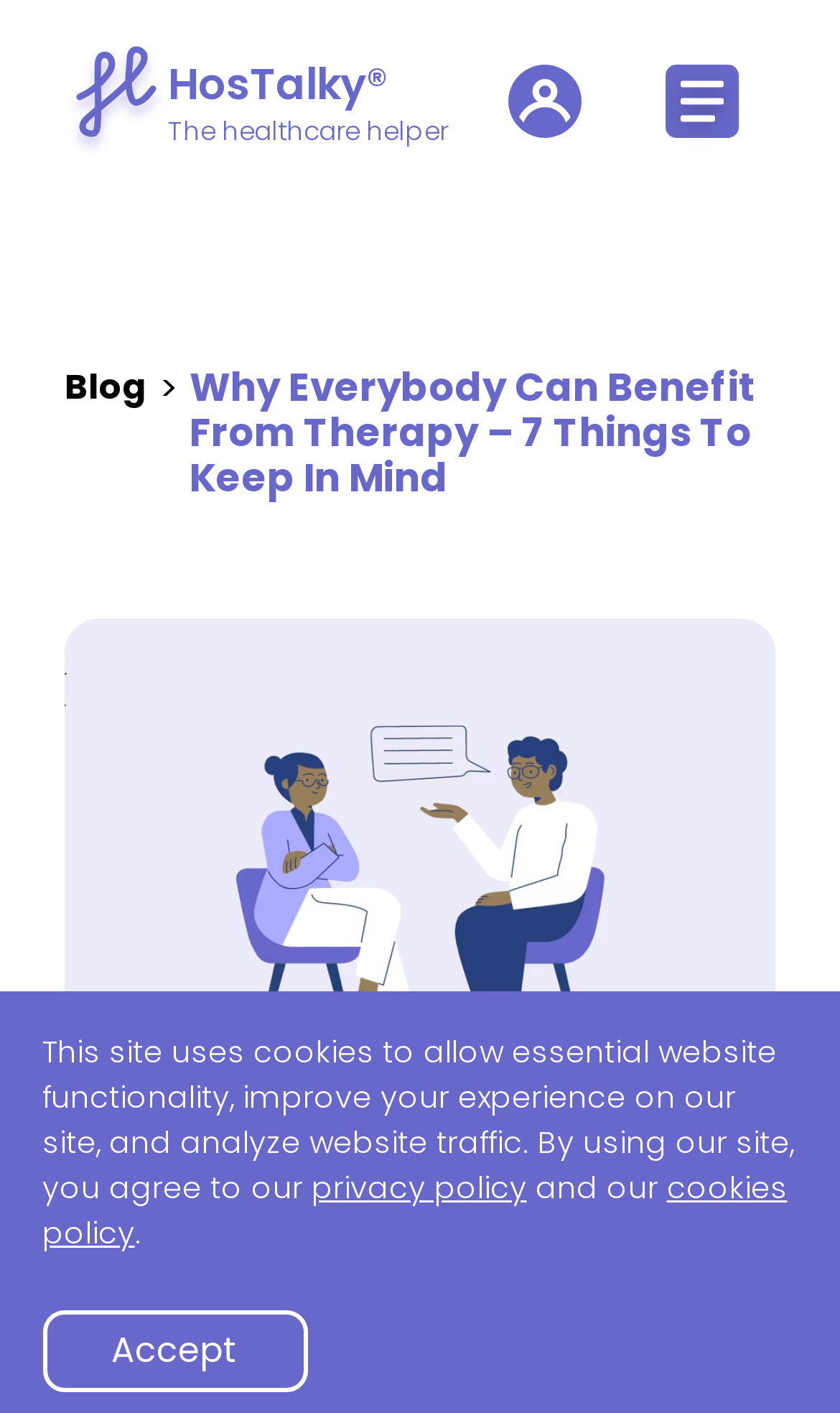Please provide a one-word or phrase answer to the question: 
How many icons are present in the top navigation bar?

2